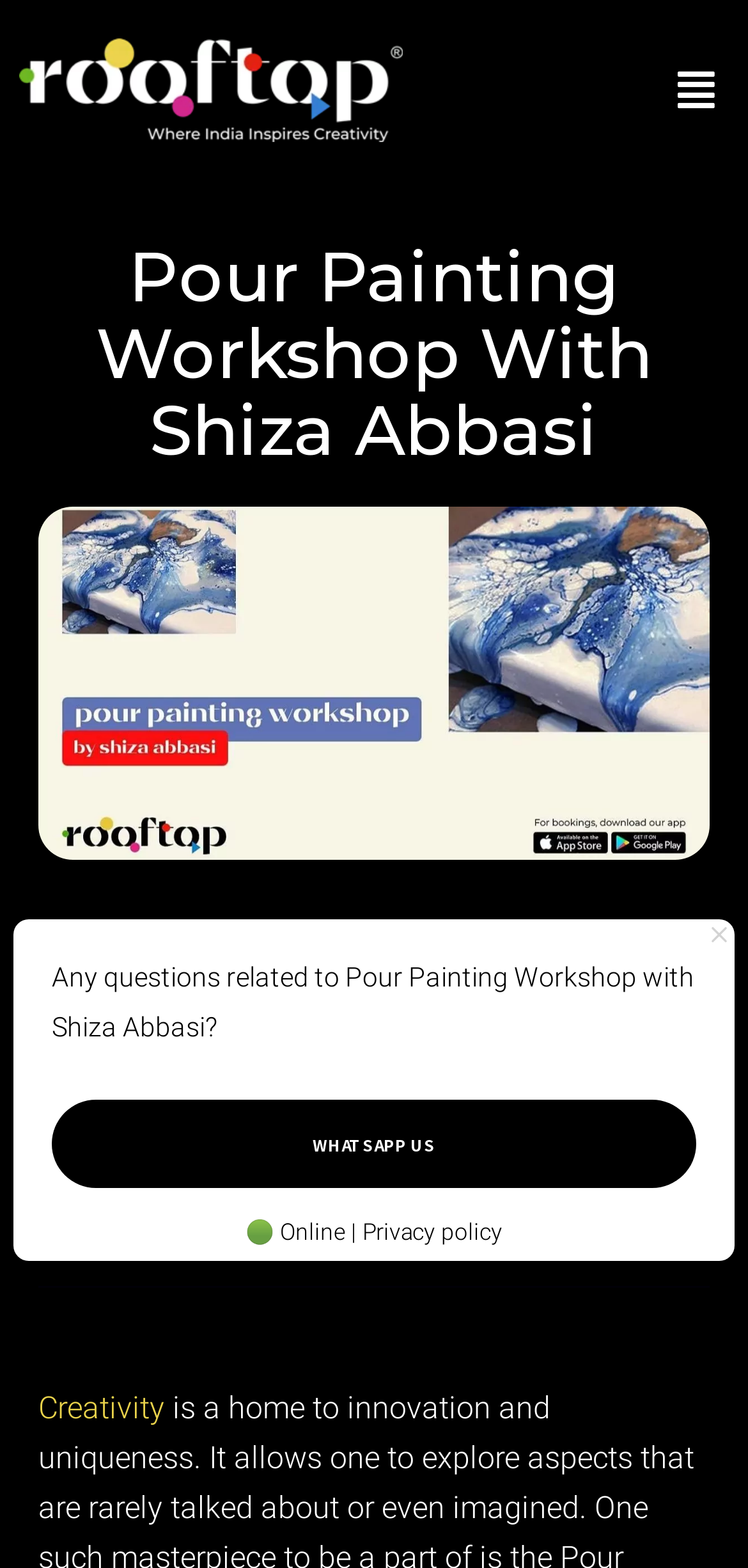Provide a brief response to the question below using one word or phrase:
What is the time of the workshop?

10:07 am